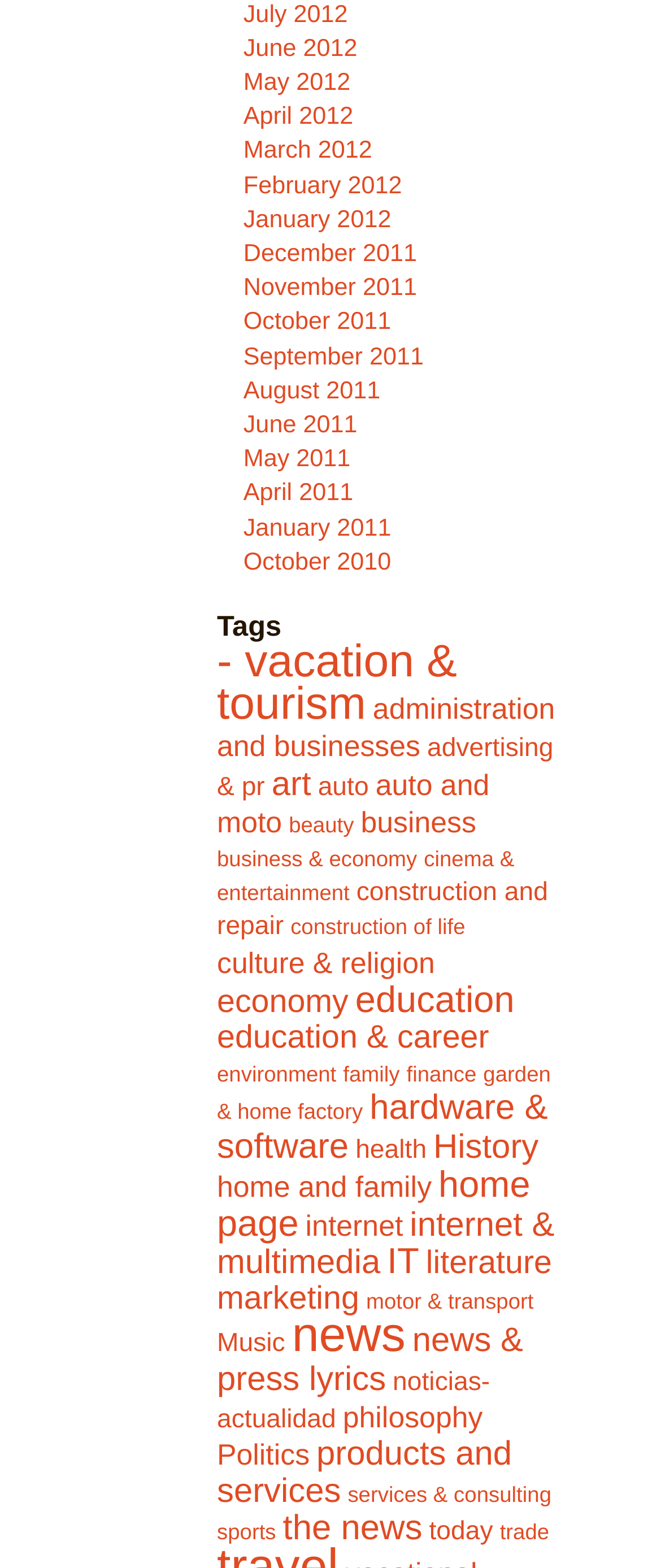Using the format (top-left x, top-left y, bottom-right x, bottom-right y), provide the bounding box coordinates for the described UI element. All values should be floating point numbers between 0 and 1: November 2011

[0.368, 0.175, 0.631, 0.193]